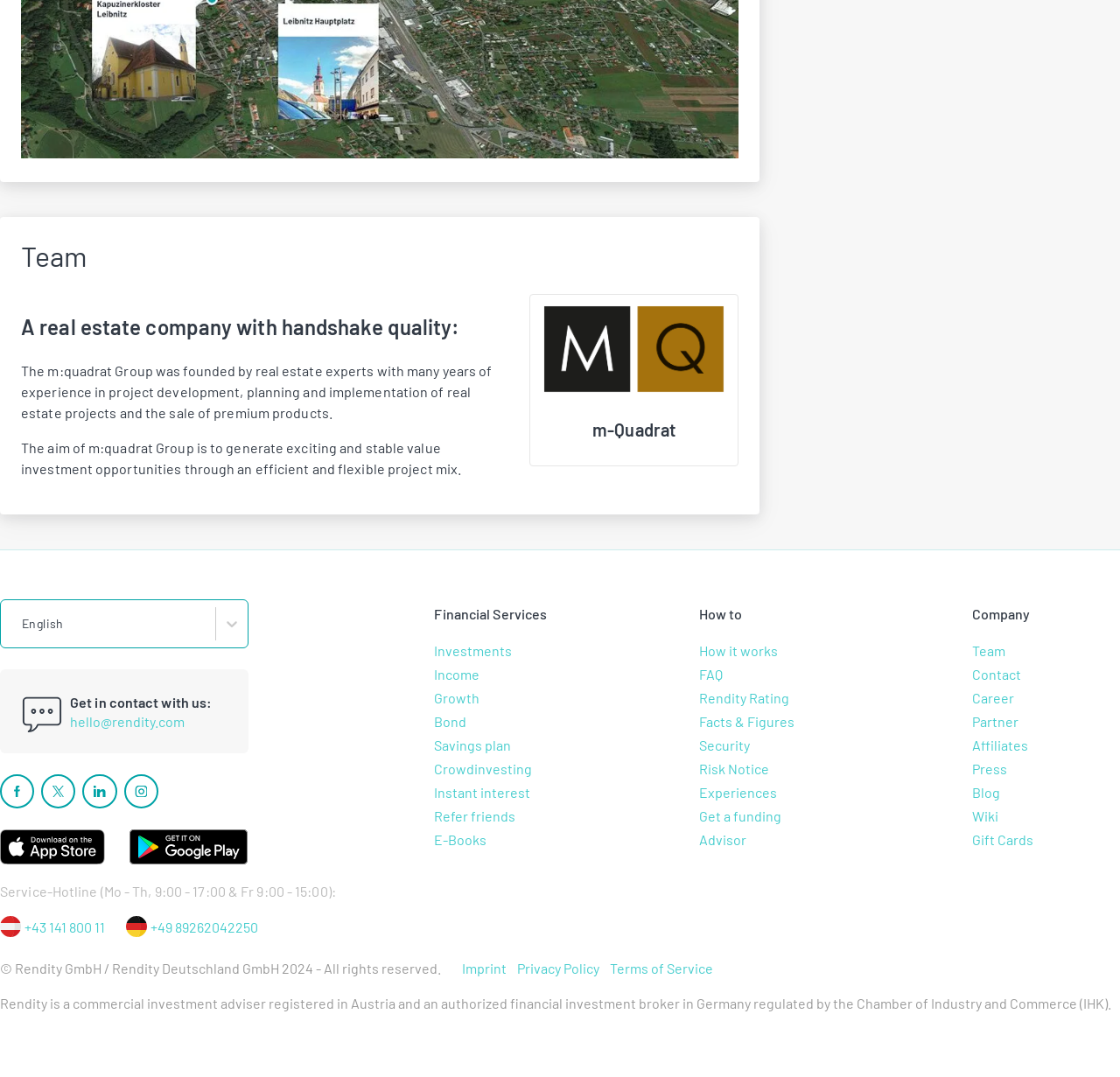Provide a brief response to the question below using one word or phrase:
What services does the company offer?

Financial Services